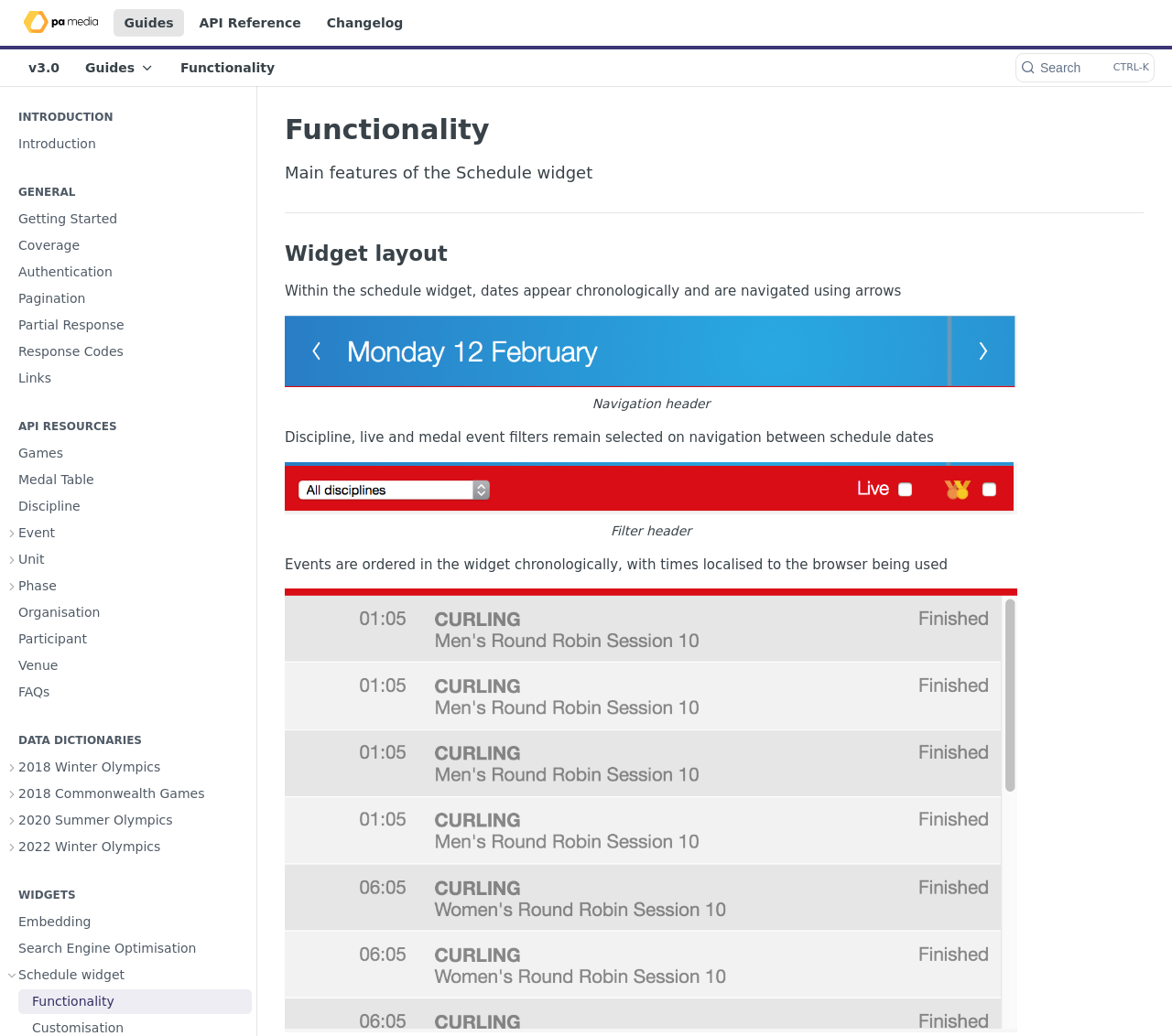Provide the bounding box coordinates of the section that needs to be clicked to accomplish the following instruction: "Click on the 'Guides' link."

[0.097, 0.009, 0.157, 0.035]